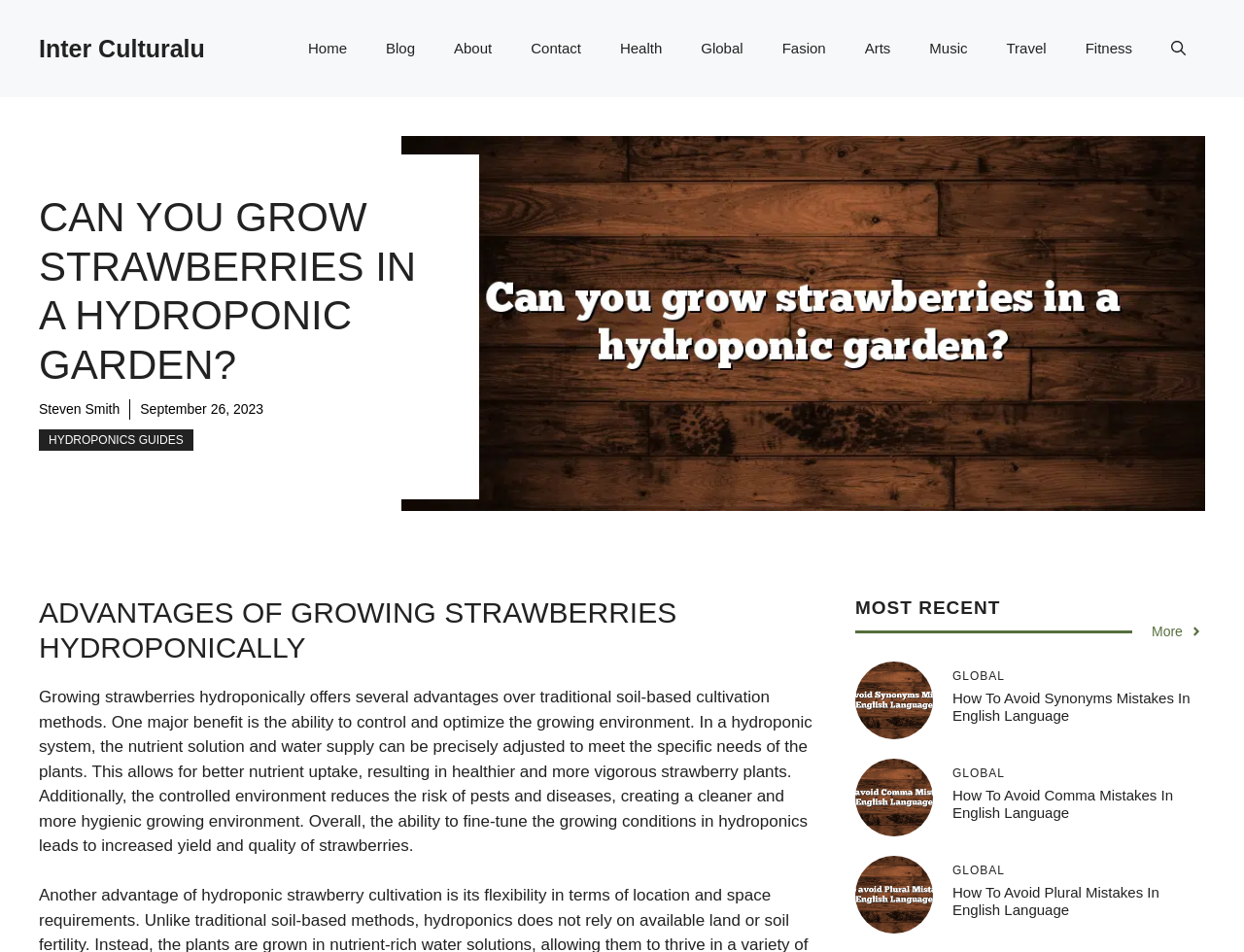Identify the bounding box for the described UI element. Provide the coordinates in (top-left x, top-left y, bottom-right x, bottom-right y) format with values ranging from 0 to 1: aria-label="Open search"

[0.926, 0.02, 0.969, 0.082]